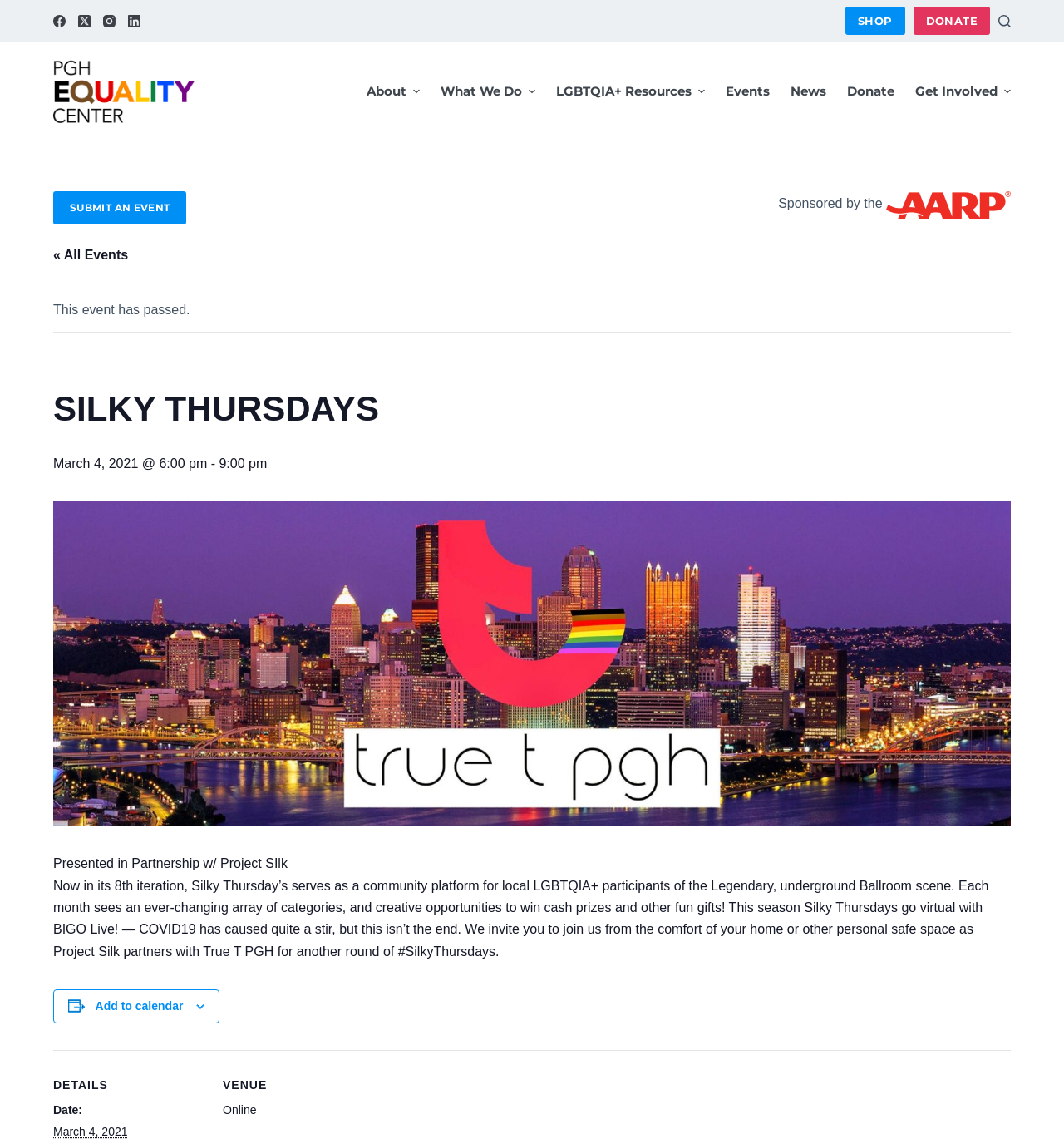Please identify the bounding box coordinates of the element's region that needs to be clicked to fulfill the following instruction: "Add event to calendar". The bounding box coordinates should consist of four float numbers between 0 and 1, i.e., [left, top, right, bottom].

[0.09, 0.874, 0.172, 0.885]